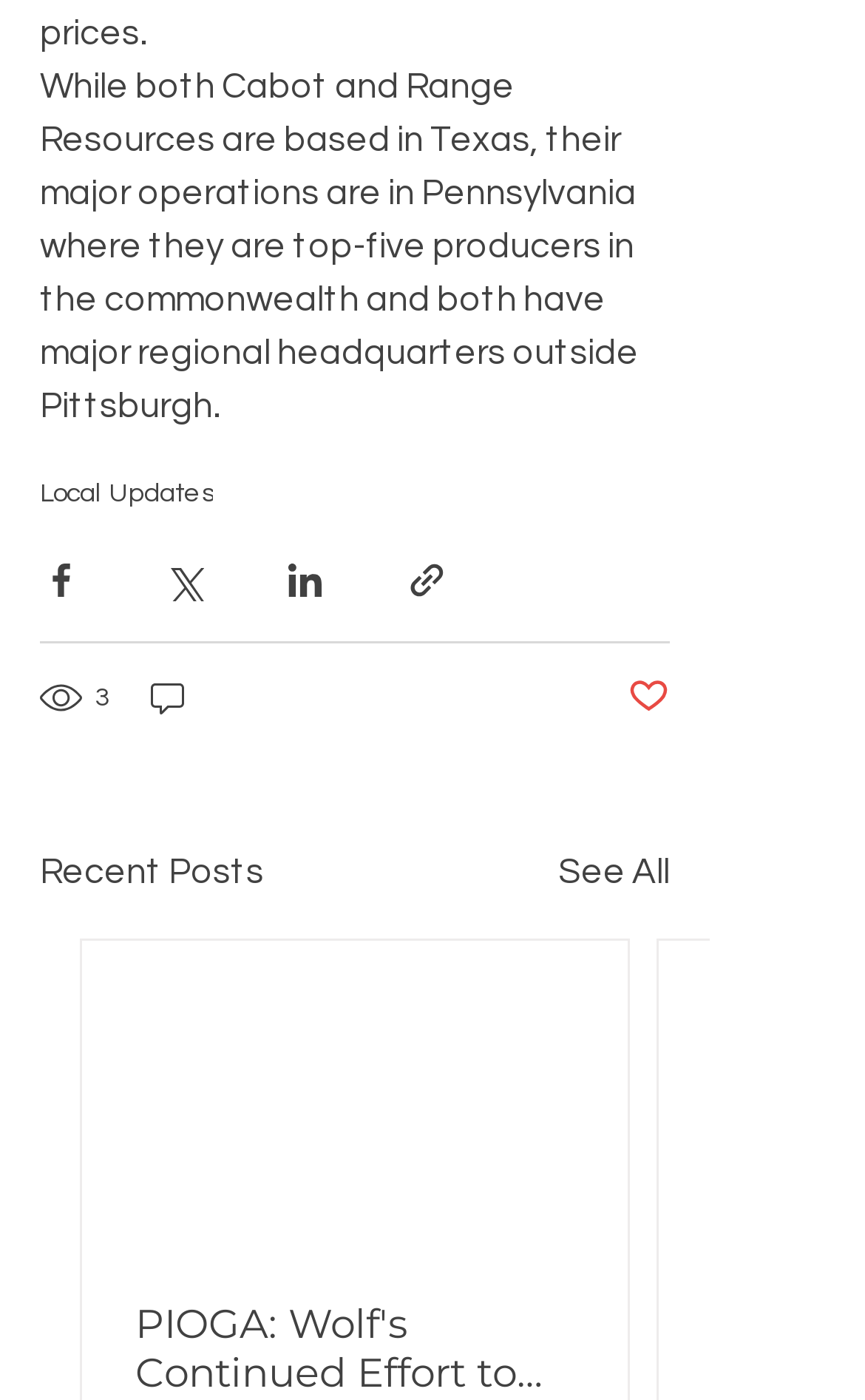Use a single word or phrase to answer the following:
What is the location of Cabot and Range Resources' major operations?

Pennsylvania